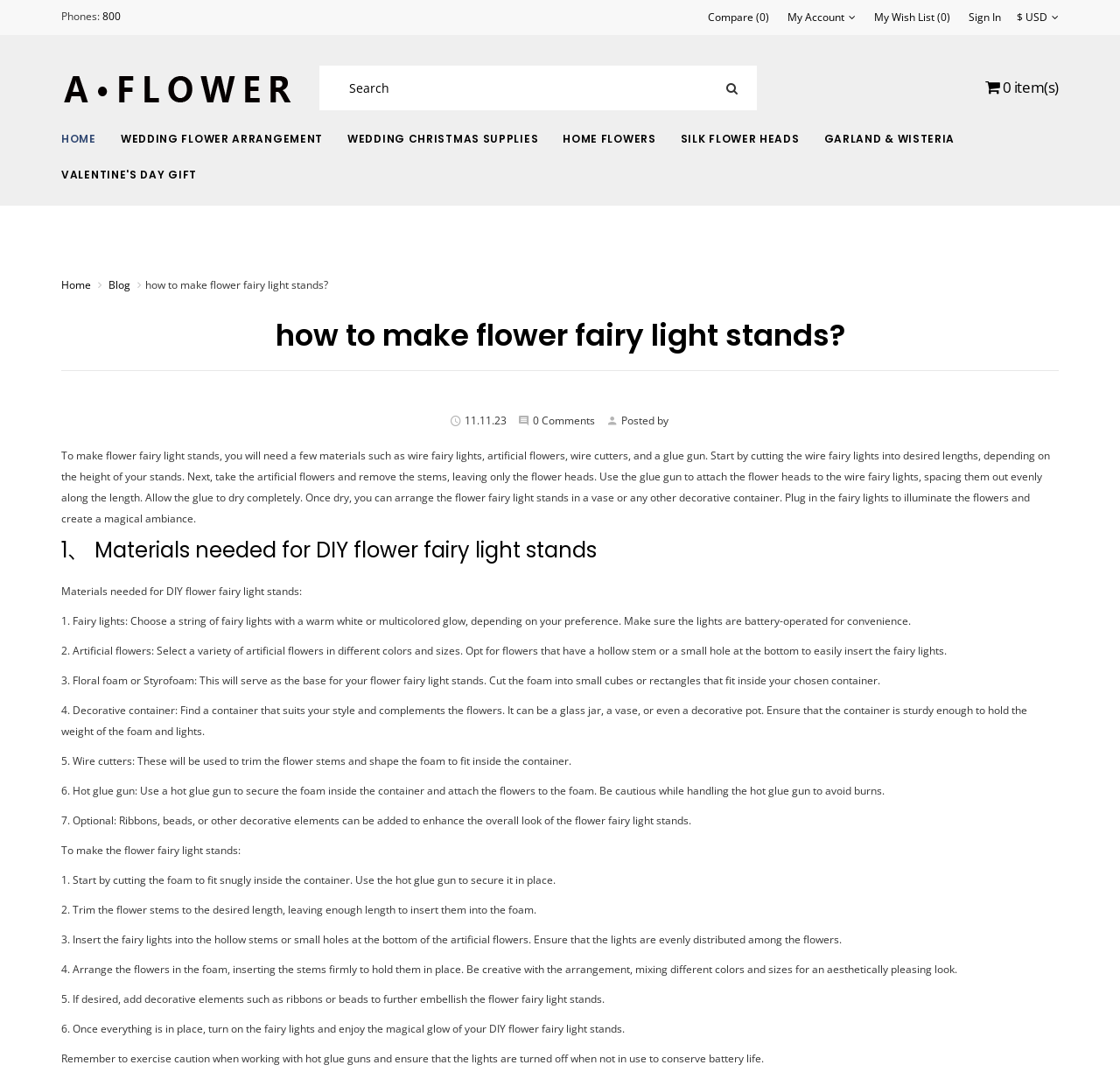Determine the bounding box for the UI element described here: "Garland & Wisteria".

[0.736, 0.124, 0.852, 0.136]